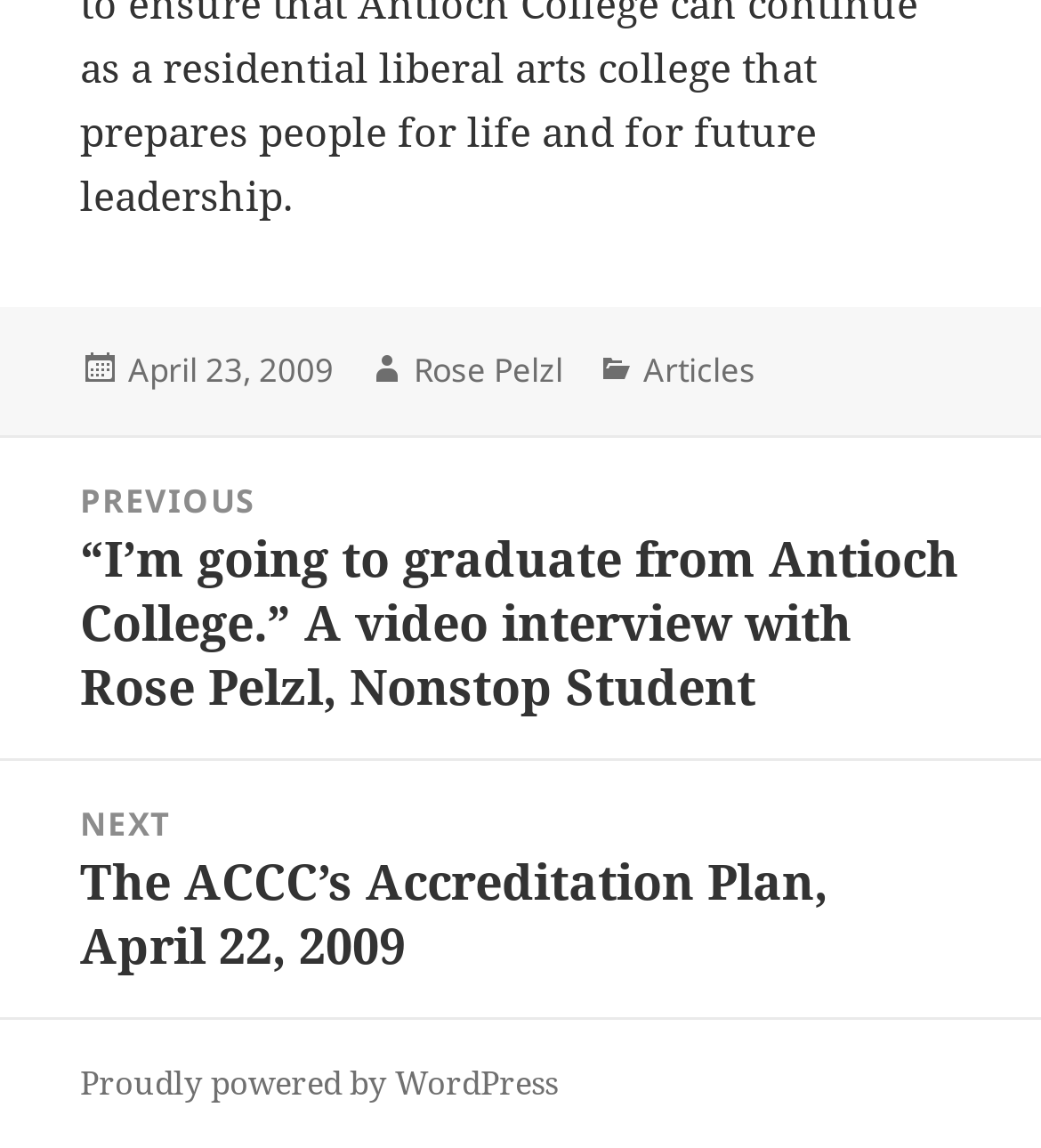What platform is powering this website?
Kindly answer the question with as much detail as you can.

I found the platform powering this website by looking at the content info section, where it says 'Proudly powered by WordPress'.